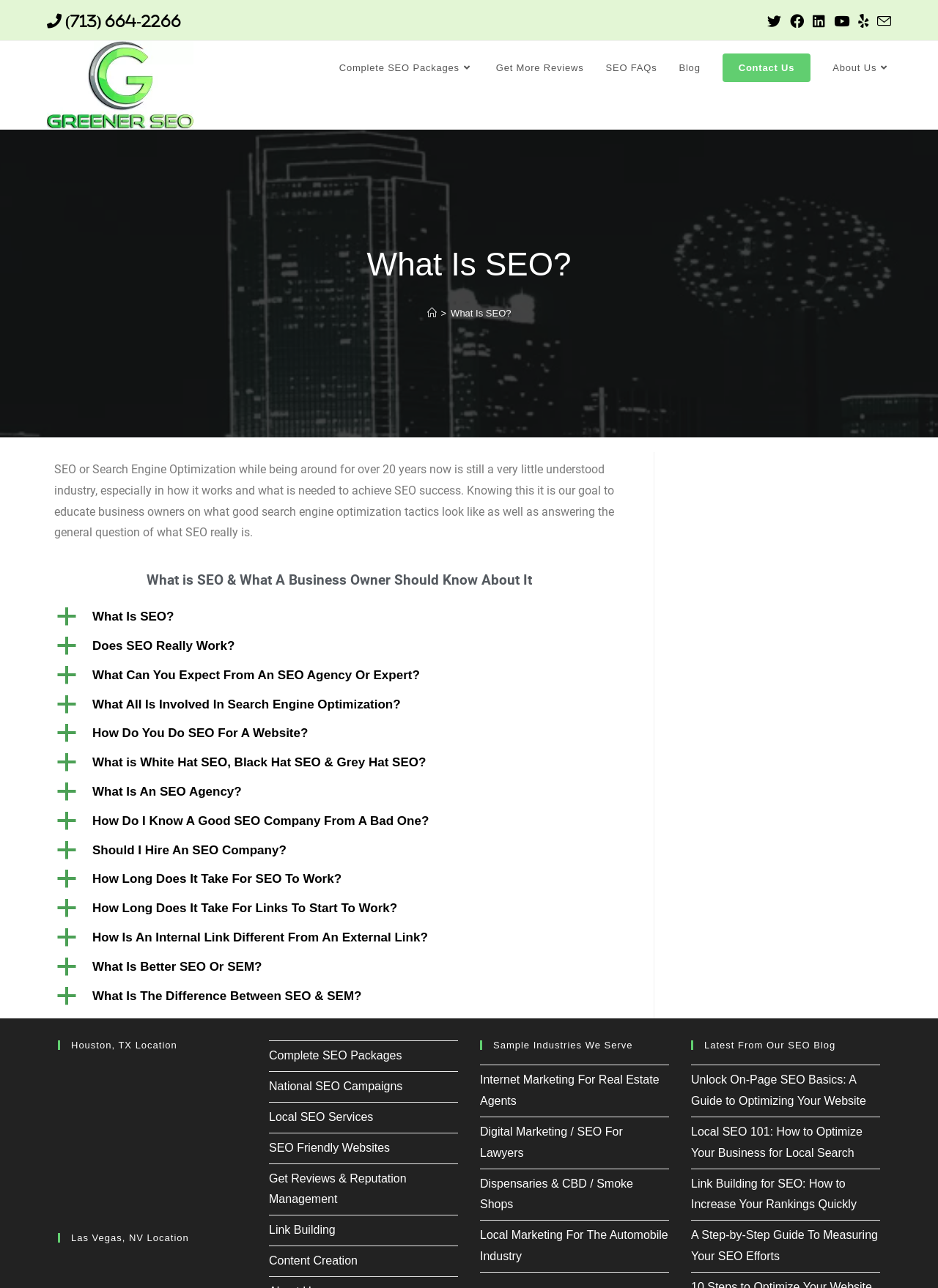Kindly determine the bounding box coordinates for the area that needs to be clicked to execute this instruction: "Click on the 'What Is SEO?' link".

[0.05, 0.188, 0.95, 0.223]